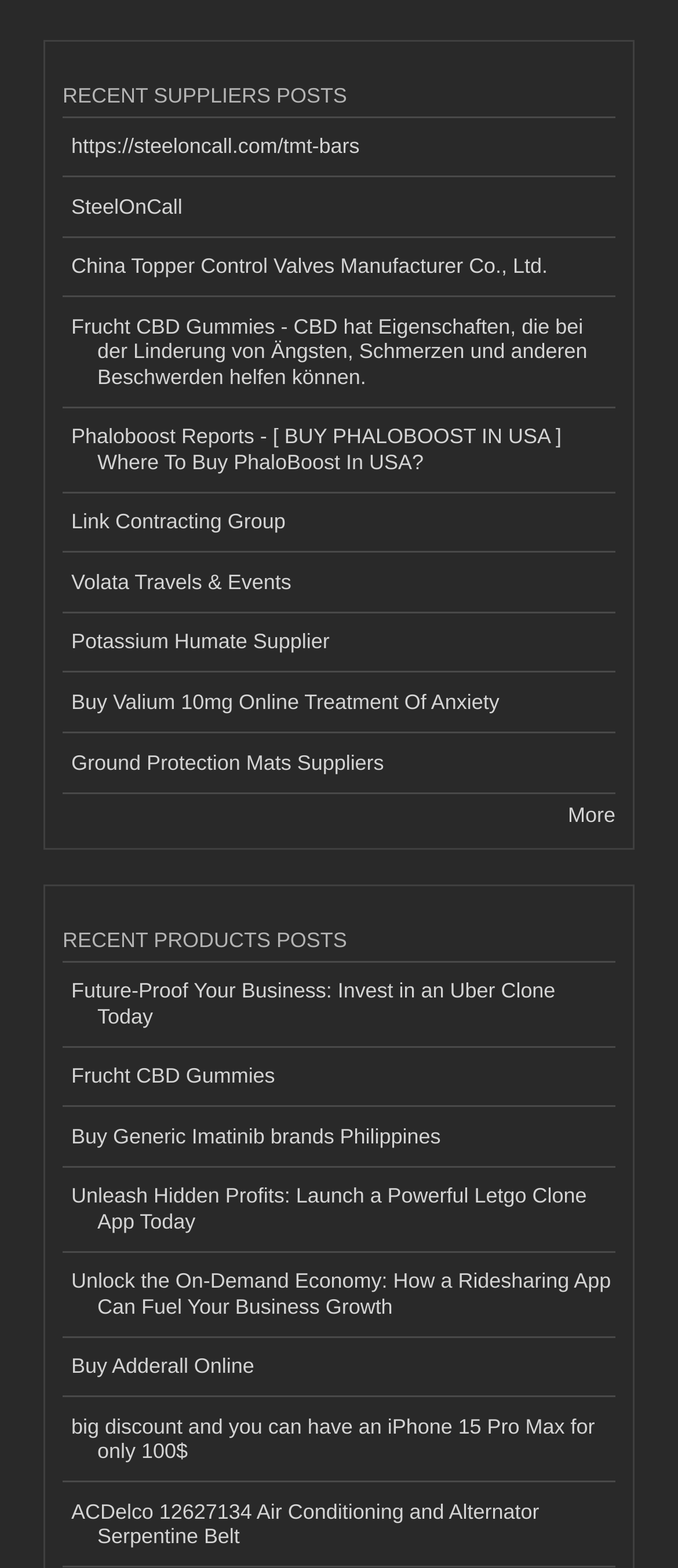Answer the question below with a single word or a brief phrase: 
Is there a 'More' link on this webpage?

Yes